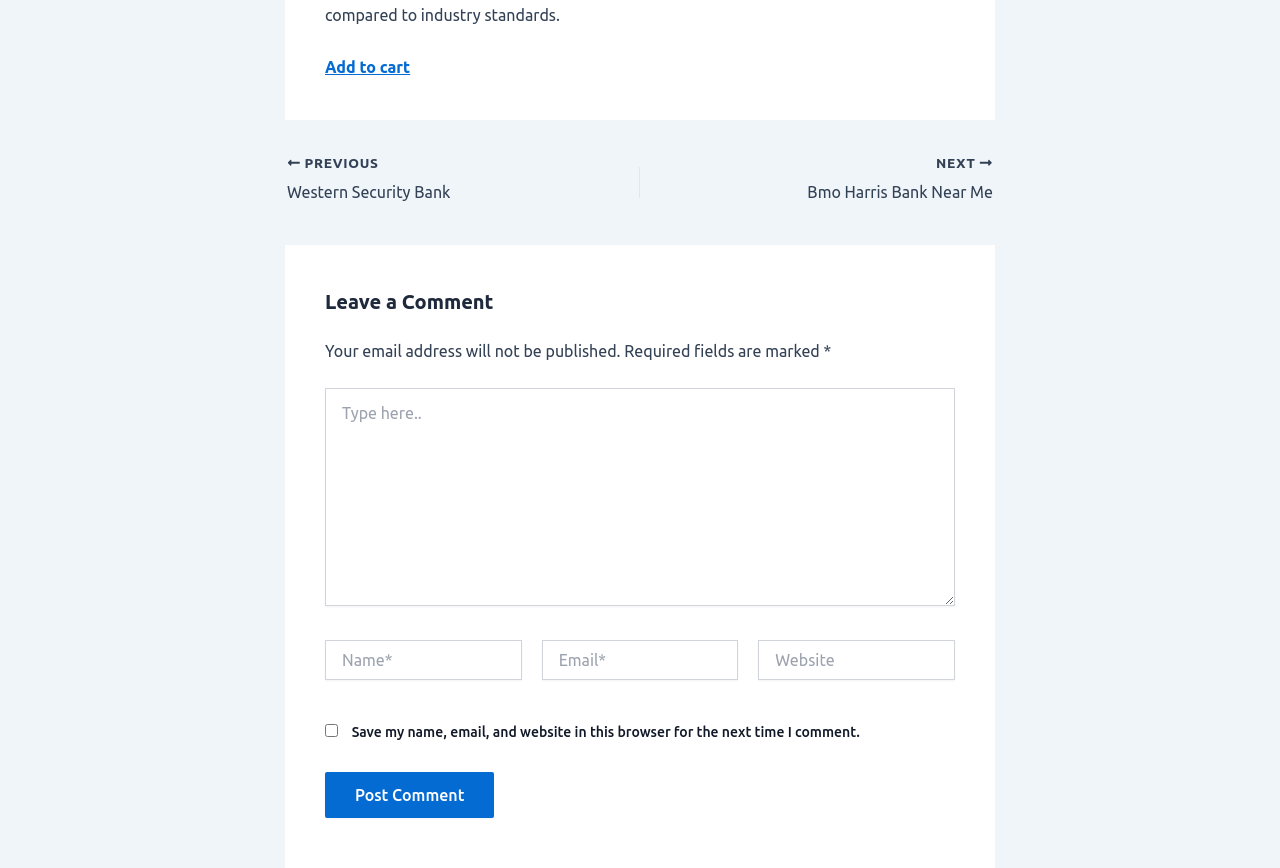What is the purpose of the 'Add to cart' link?
Provide a concise answer using a single word or phrase based on the image.

To add an item to cart